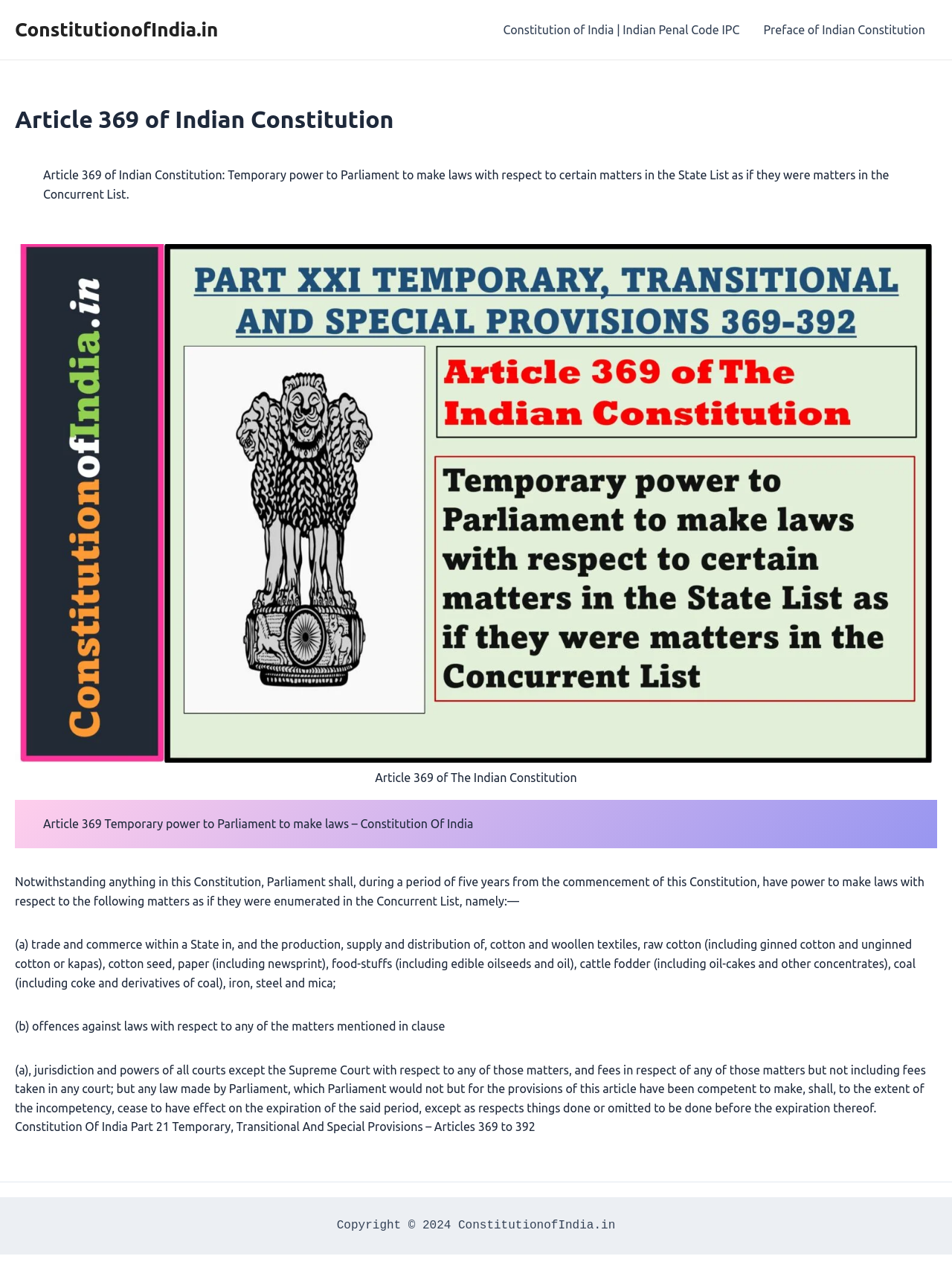Using the given description, provide the bounding box coordinates formatted as (top-left x, top-left y, bottom-right x, bottom-right y), with all values being floating point numbers between 0 and 1. Description: ConstitutionofIndia.in

[0.016, 0.015, 0.229, 0.031]